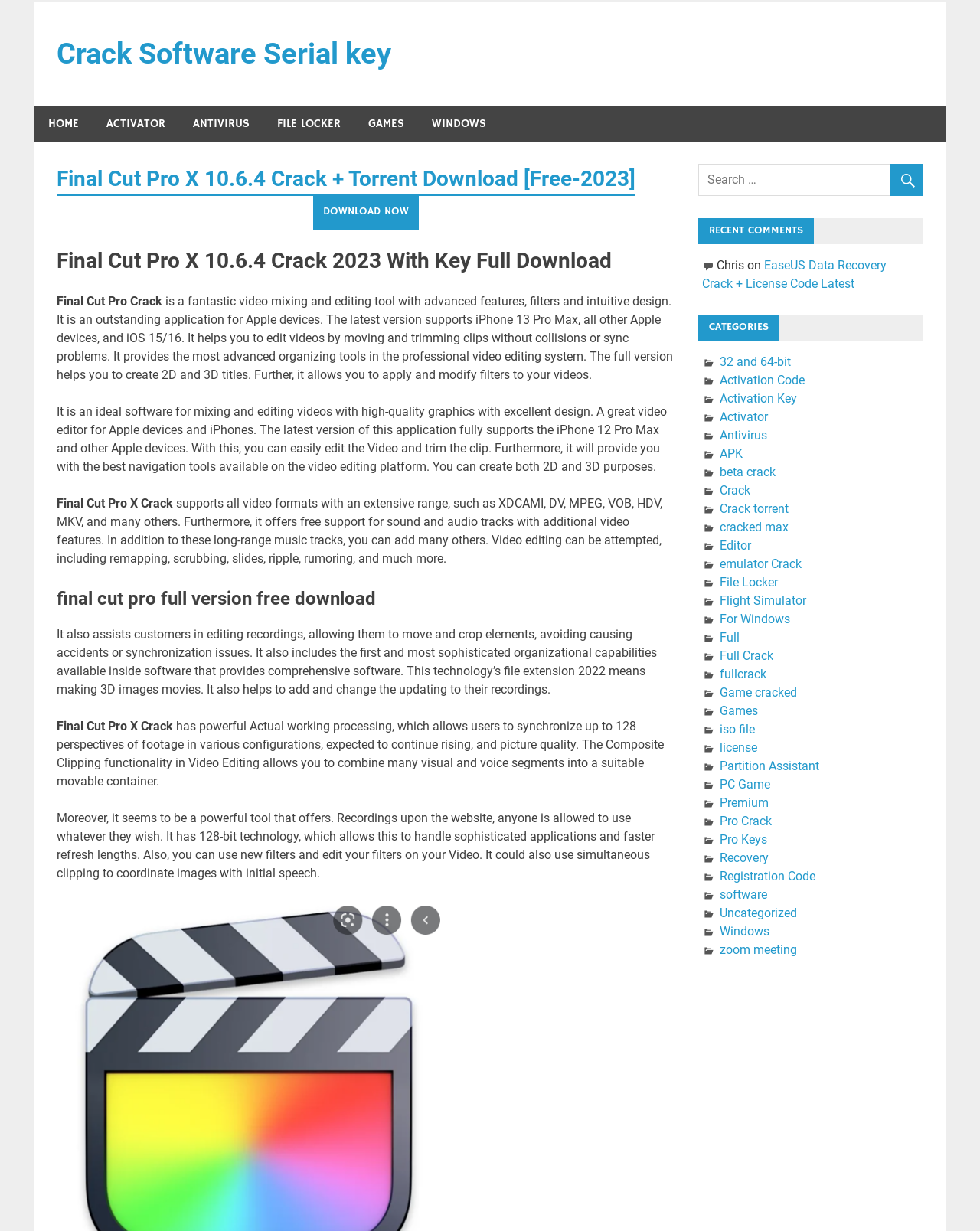Find the bounding box coordinates for the element that must be clicked to complete the instruction: "Go to the ACTIVATOR page". The coordinates should be four float numbers between 0 and 1, indicated as [left, top, right, bottom].

[0.095, 0.086, 0.183, 0.115]